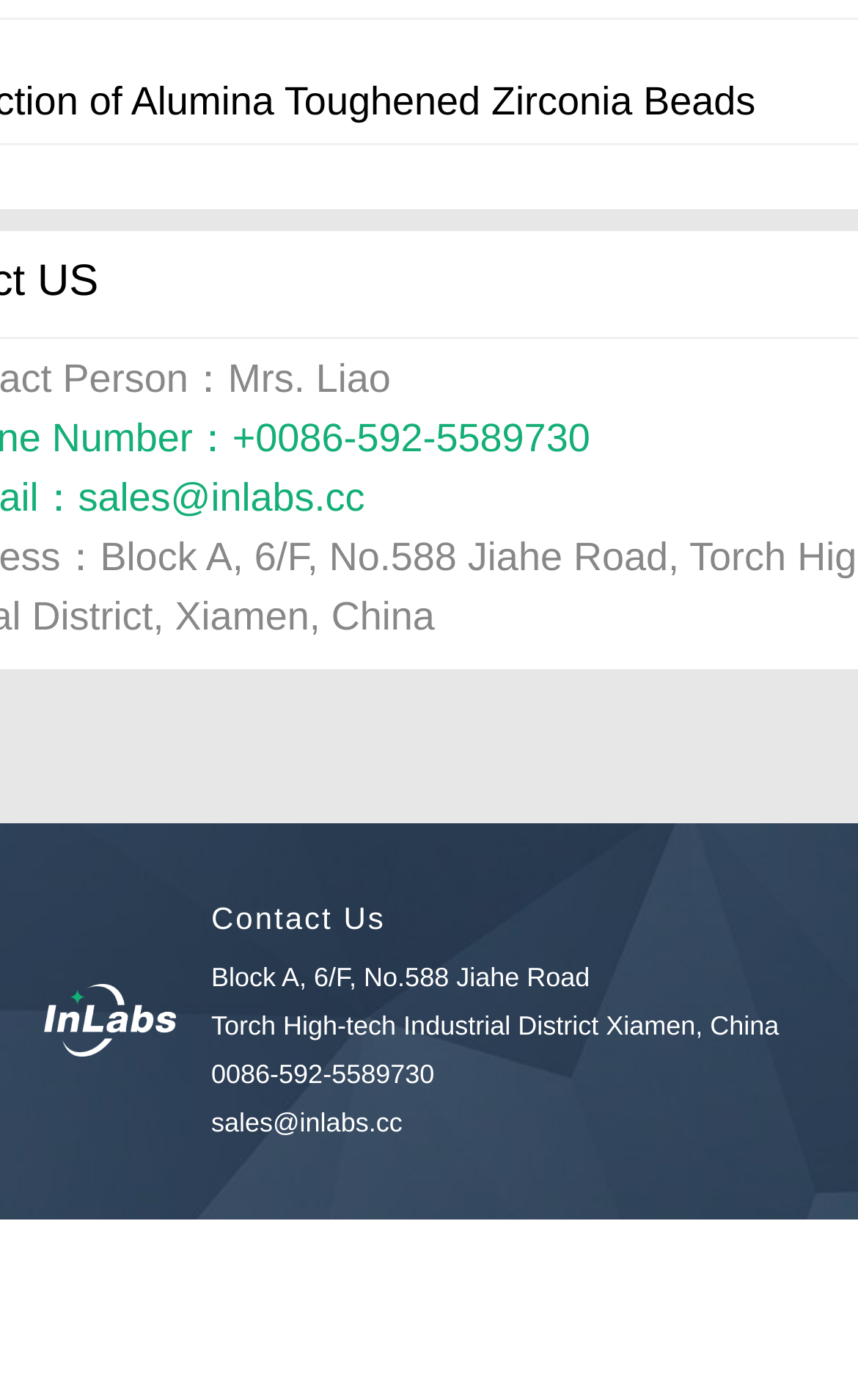What is the address of the company?
Please use the visual content to give a single word or phrase answer.

Block A, 6/F, No.588 Jiahe Road